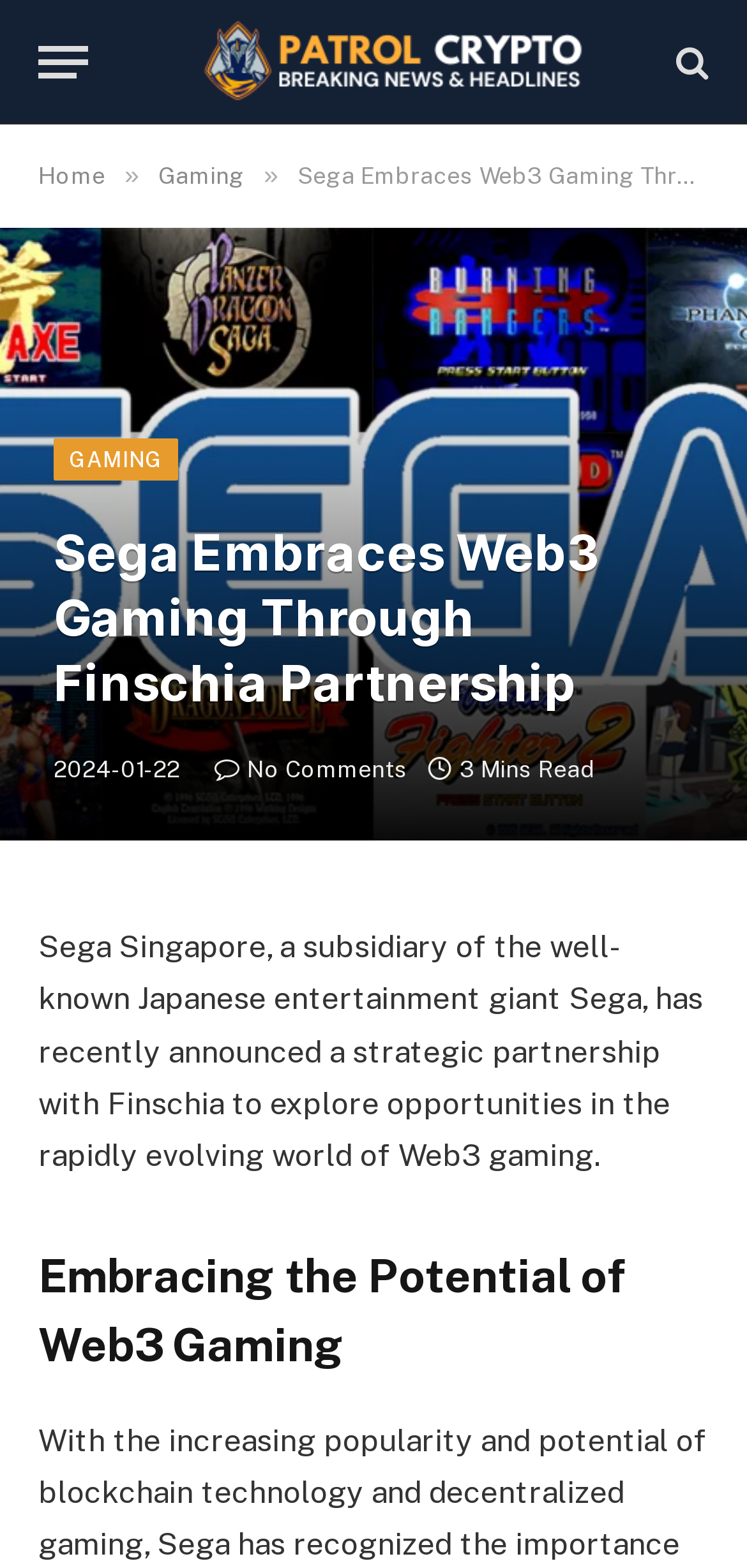Please locate the bounding box coordinates of the element that should be clicked to complete the given instruction: "Click the 'Menu' button".

[0.051, 0.012, 0.118, 0.067]